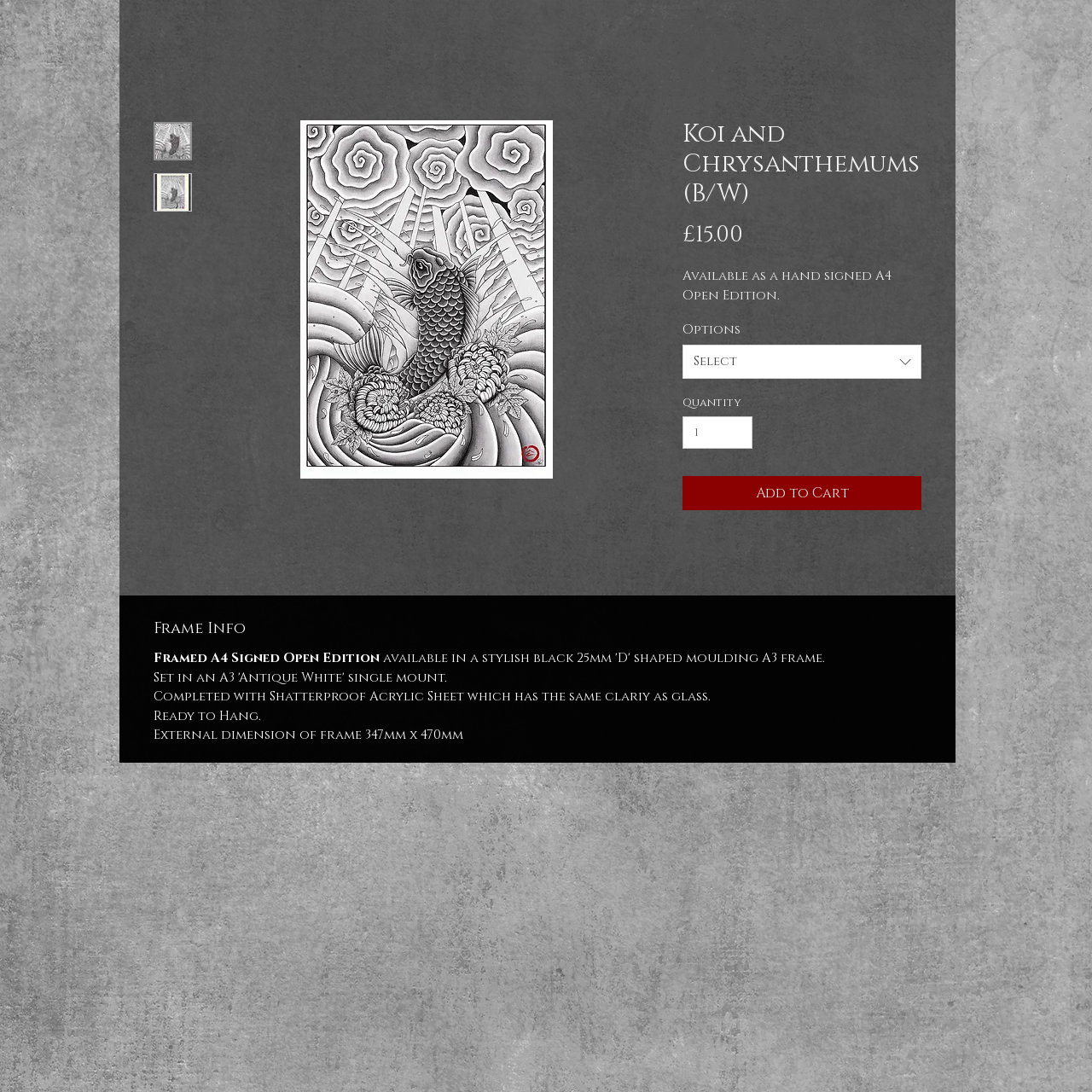Please answer the following question using a single word or phrase: 
What is the orientation of the listbox with the label 'Options'?

Vertical